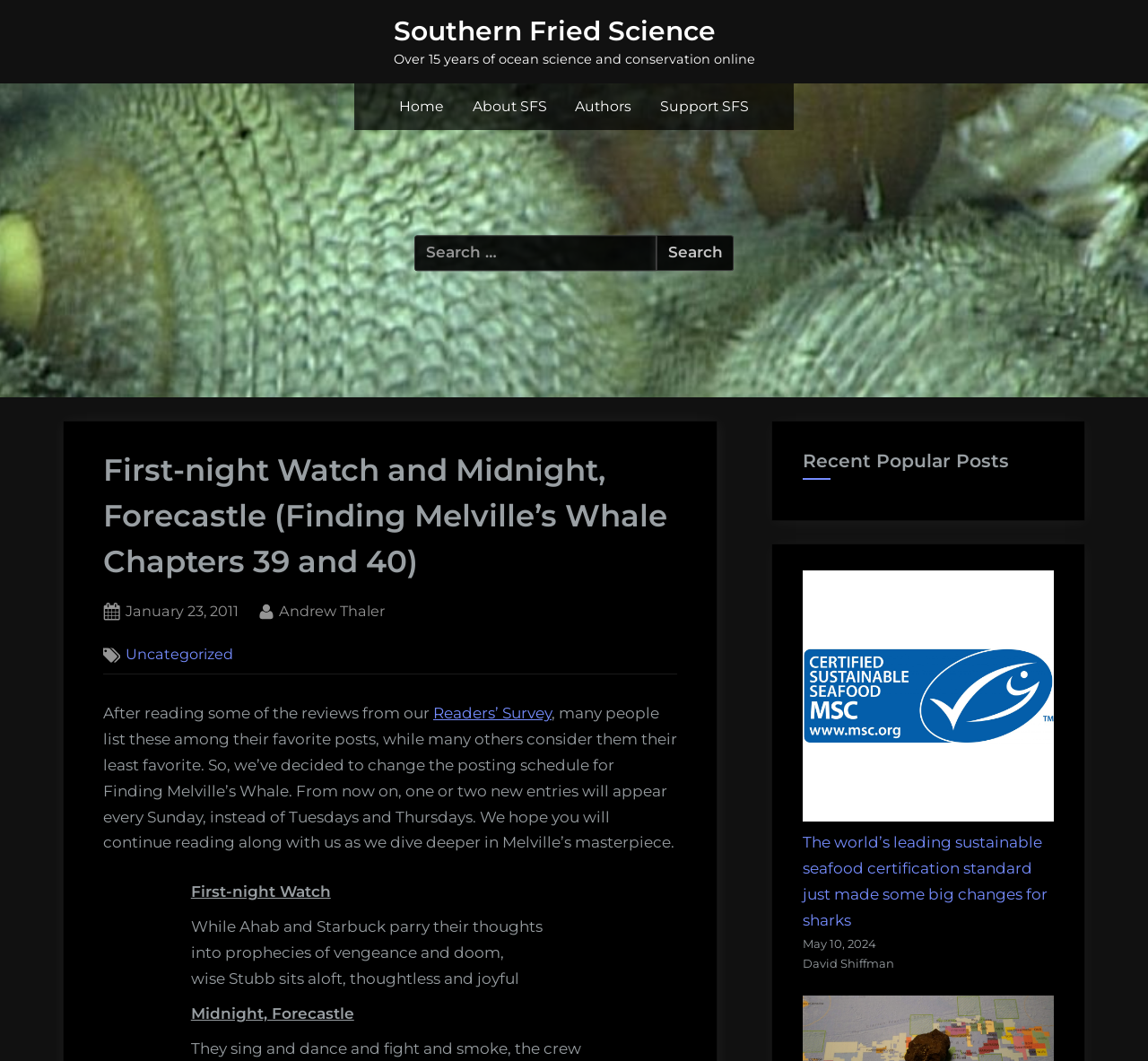How many recent popular posts are displayed?
Can you offer a detailed and complete answer to this question?

The recent popular posts section is located at the bottom of the webpage, and it displays one post with the title 'The world’s leading sustainable seafood certification standard just made some big changes for sharks'.